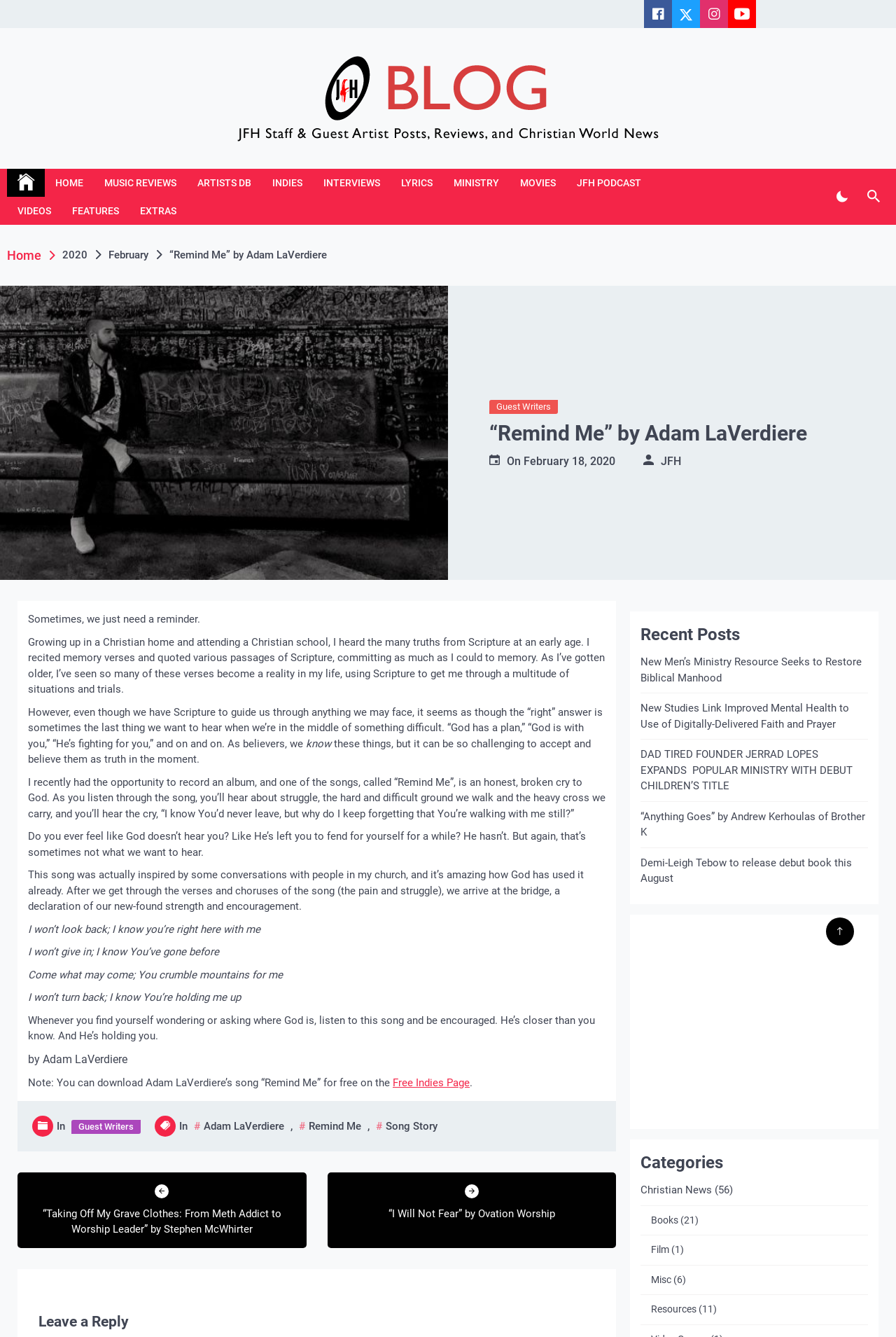What is the name of the song mentioned in the blog post?
Deliver a detailed and extensive answer to the question.

I found the name of the song by reading the text of the blog post, which mentions a song called 'Remind Me' by Adam LaVerdiere.